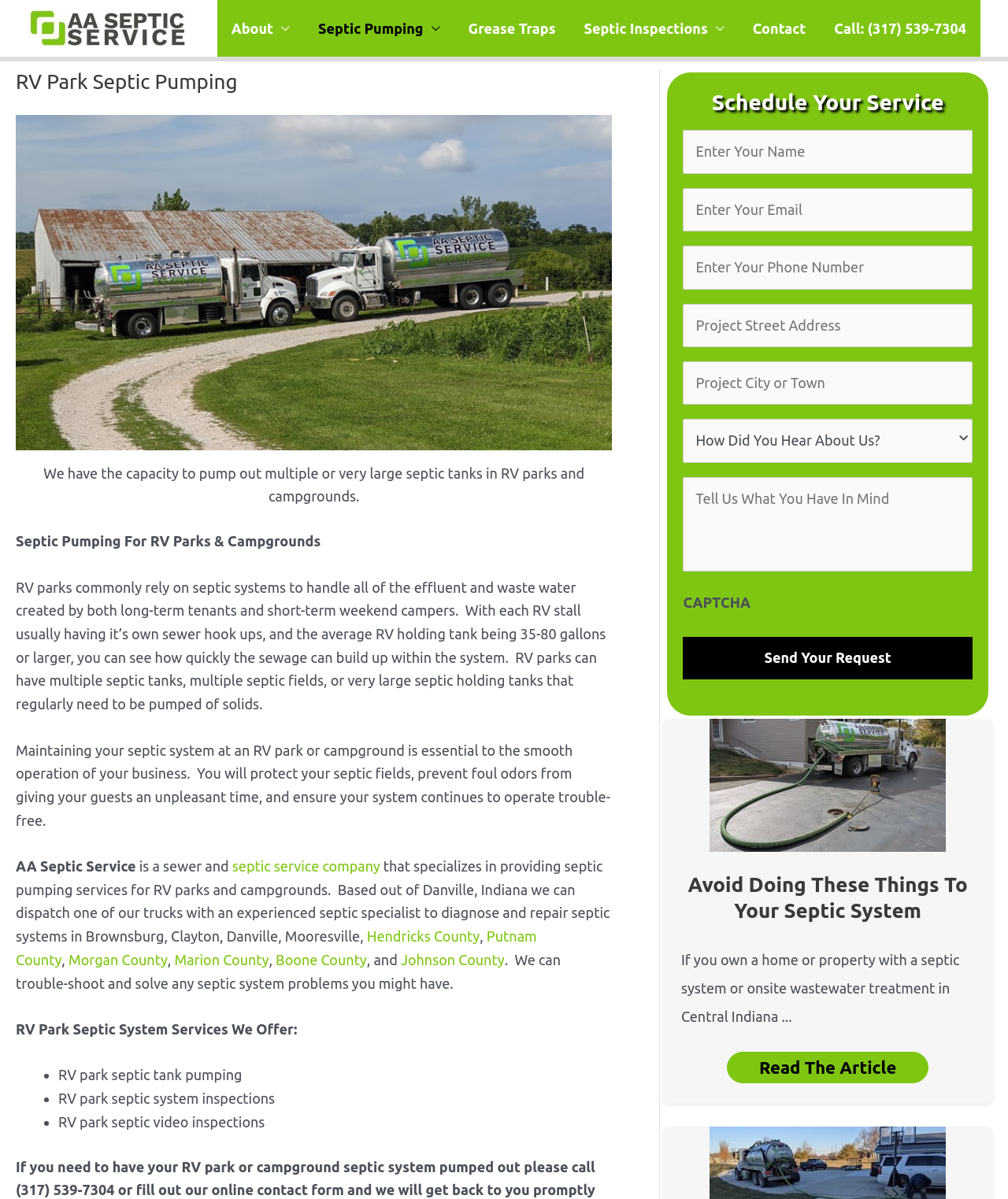What is the purpose of the form on the webpage?
Using the image, give a concise answer in the form of a single word or short phrase.

To schedule a service